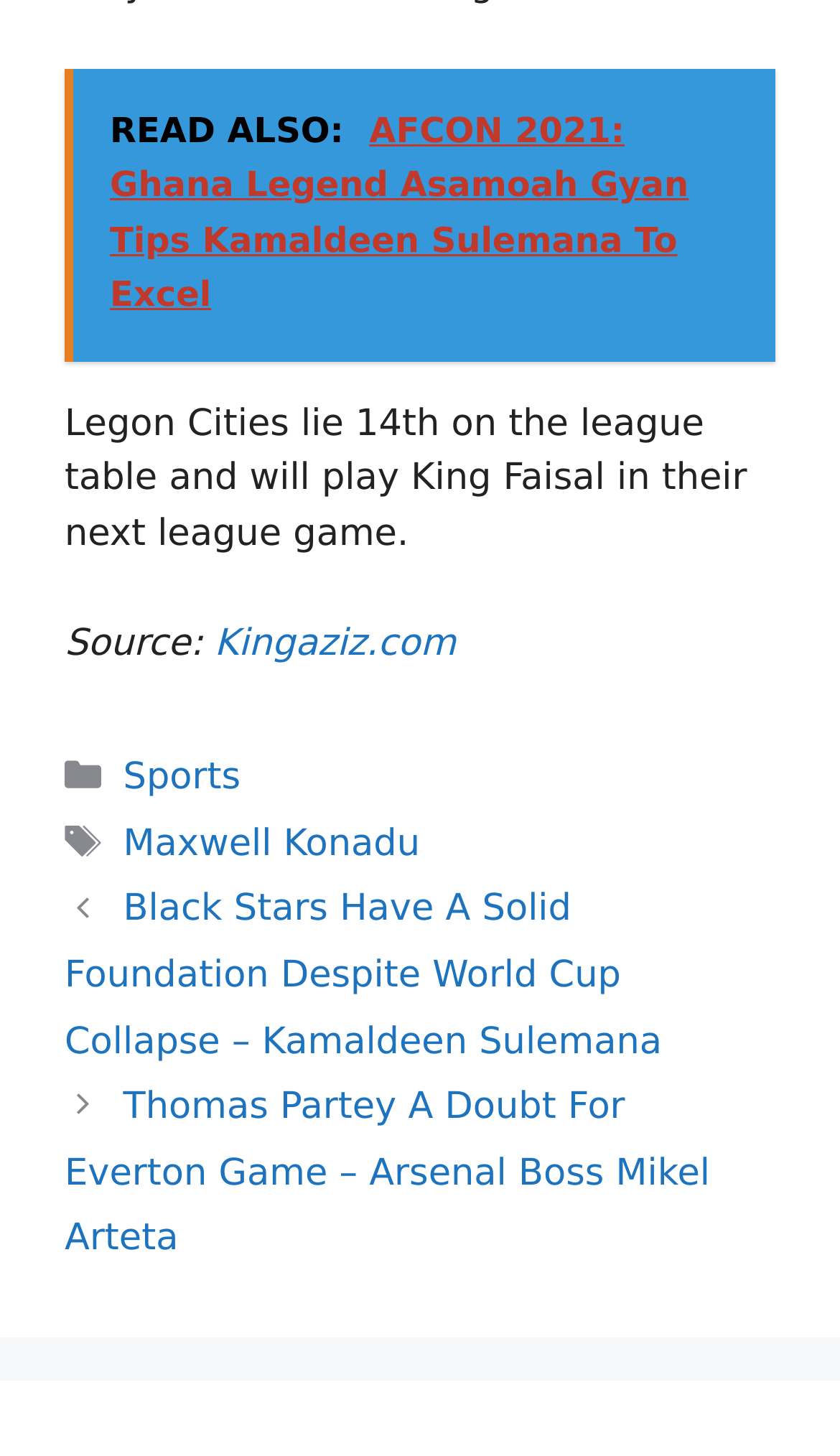Using the description: "Maxwell Konadu", identify the bounding box of the corresponding UI element in the screenshot.

[0.147, 0.565, 0.5, 0.594]